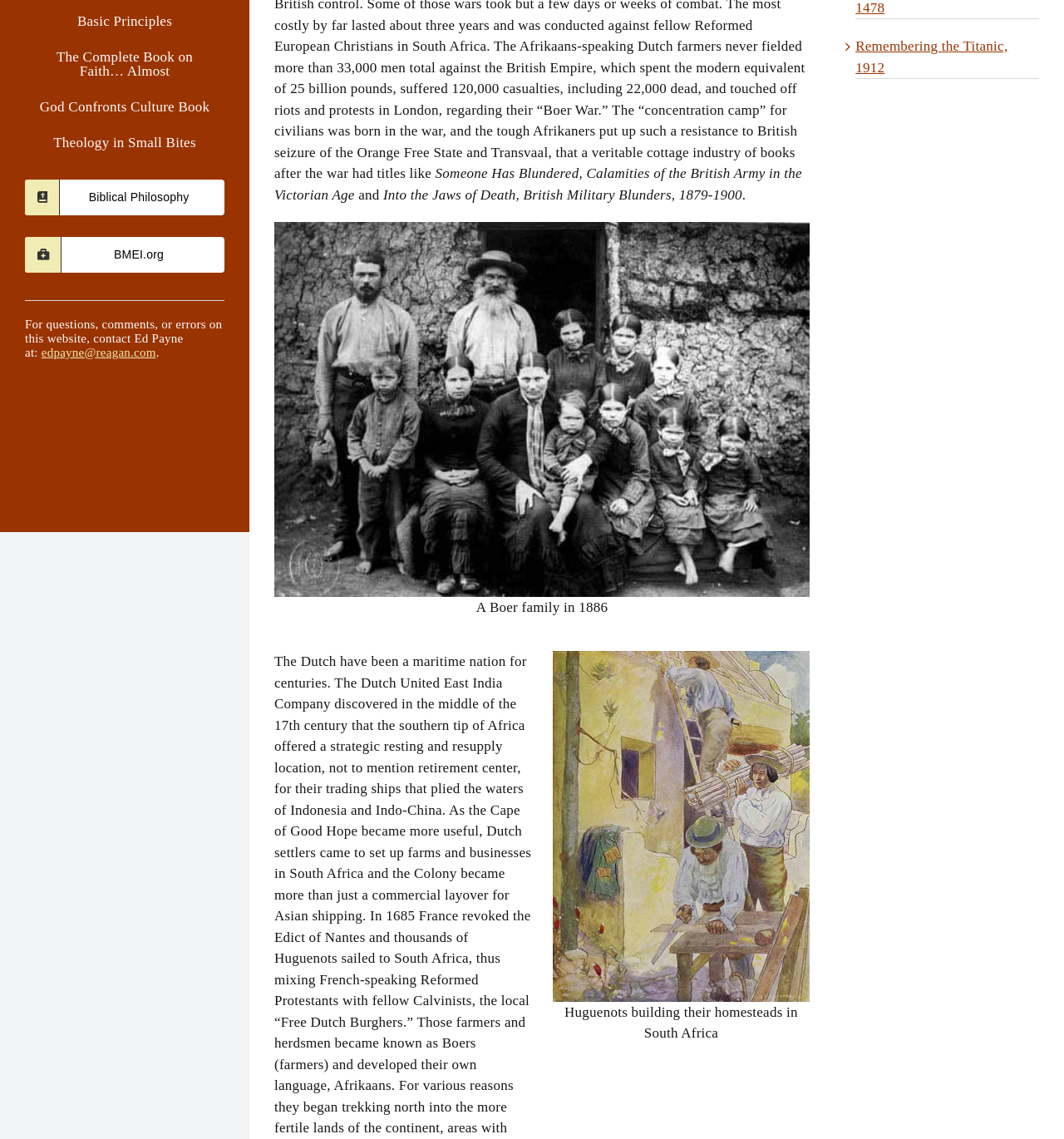Locate the bounding box of the UI element described by: "Biblical Philosophy" in the given webpage screenshot.

[0.01, 0.15, 0.224, 0.189]